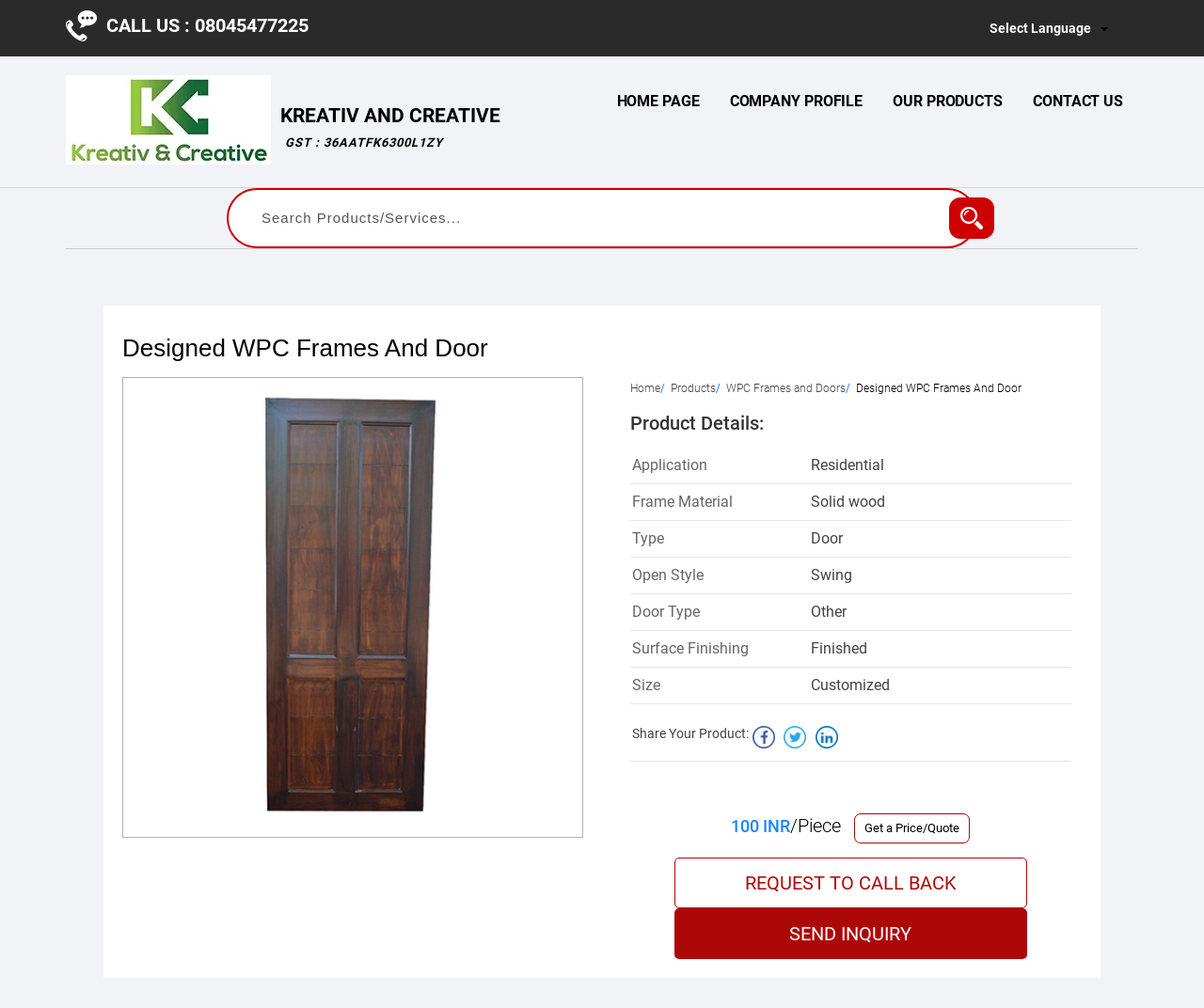What is the open style of the door?
Provide a detailed answer to the question, using the image to inform your response.

The open style of the door can be found on the webpage, specifically on the static text 'Open Style' and 'Swing' which are located in the product details section.